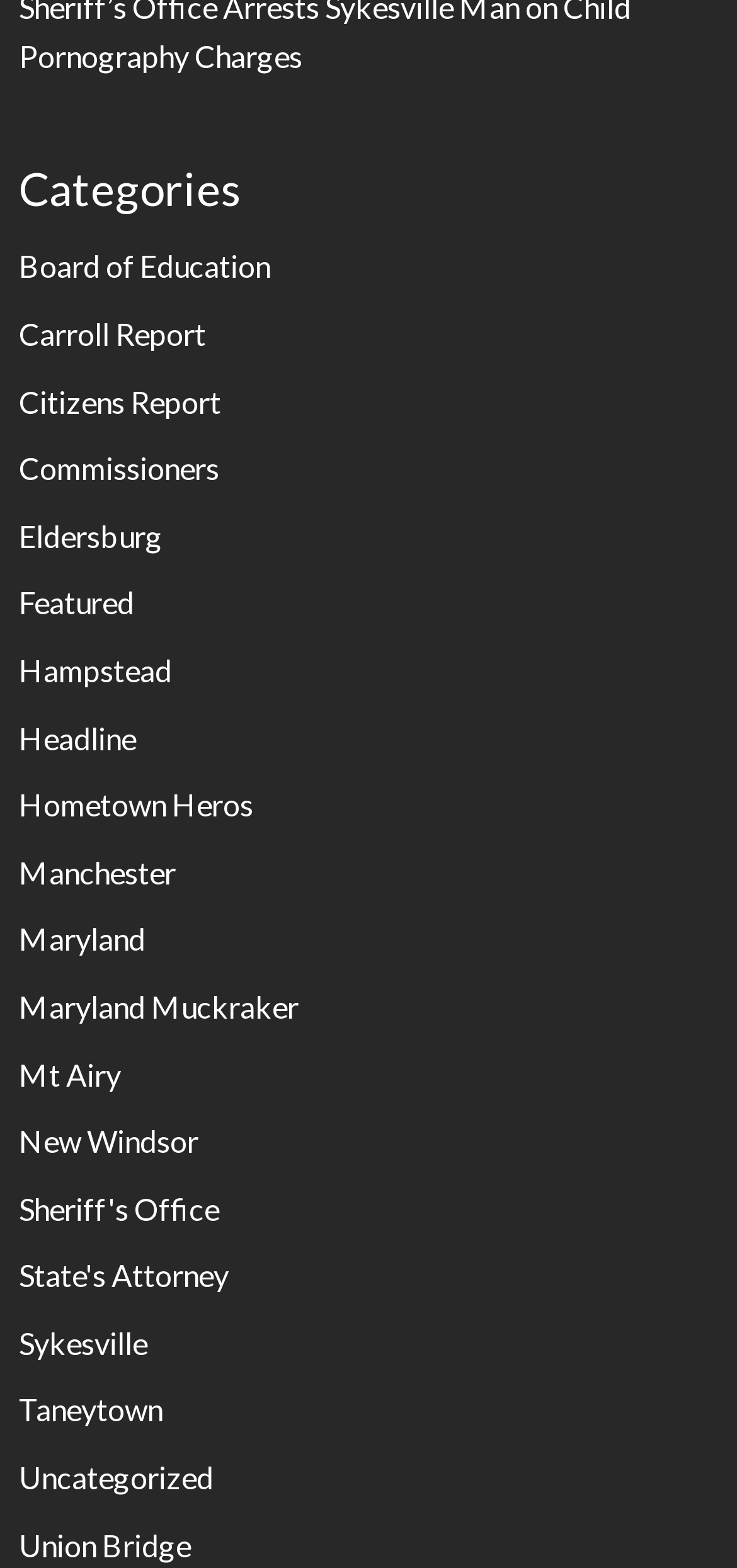Reply to the question with a single word or phrase:
What is the purpose of this webpage?

List categories